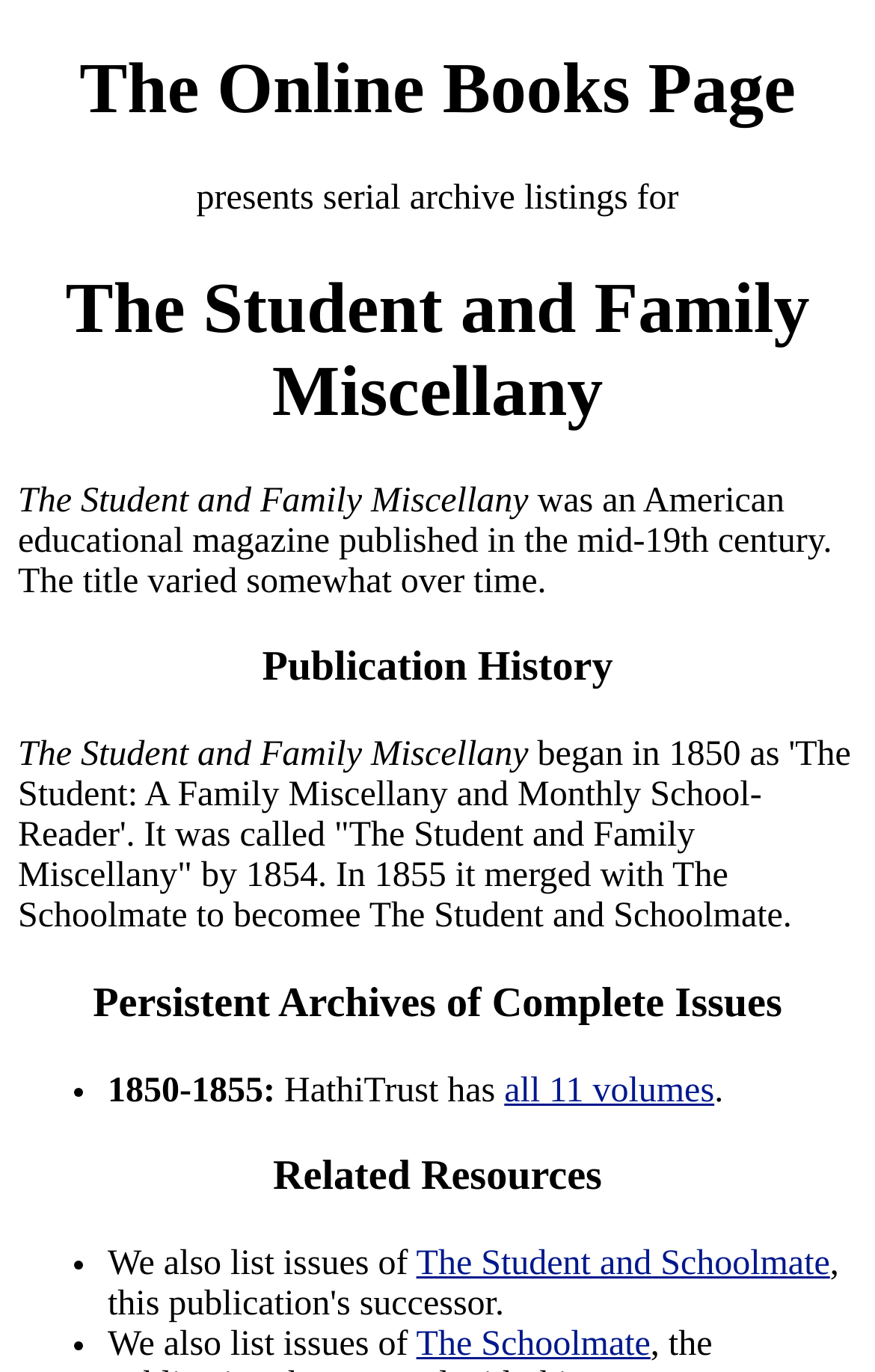Describe all the significant parts and information present on the webpage.

The webpage is an archive of "The Student and Family Miscellany", an American educational magazine published in the mid-19th century. At the top, there is a heading "The Online Books Page" with a link to it. Below this, there is a brief description of the archive, stating that it presents serial archive listings for the magazine.

The main content of the page is divided into sections, each with a clear heading. The first section is about the magazine itself, "The Student and Family Miscellany", which provides a brief history of the publication, including its title variations over time.

The next section is "Publication History", which details the magazine's publication timeline, including its merger with "The Schoolmate" in 1855. This section is followed by "Persistent Archives of Complete Issues", which lists the available archives of the magazine. There is a bullet point list with a single entry, "1850-1855:", which provides a link to all 11 volumes available on HathiTrust.

Finally, the "Related Resources" section lists other related publications, including "The Student and Schoolmate" and "The Schoolmate", both with links to their respective archives.